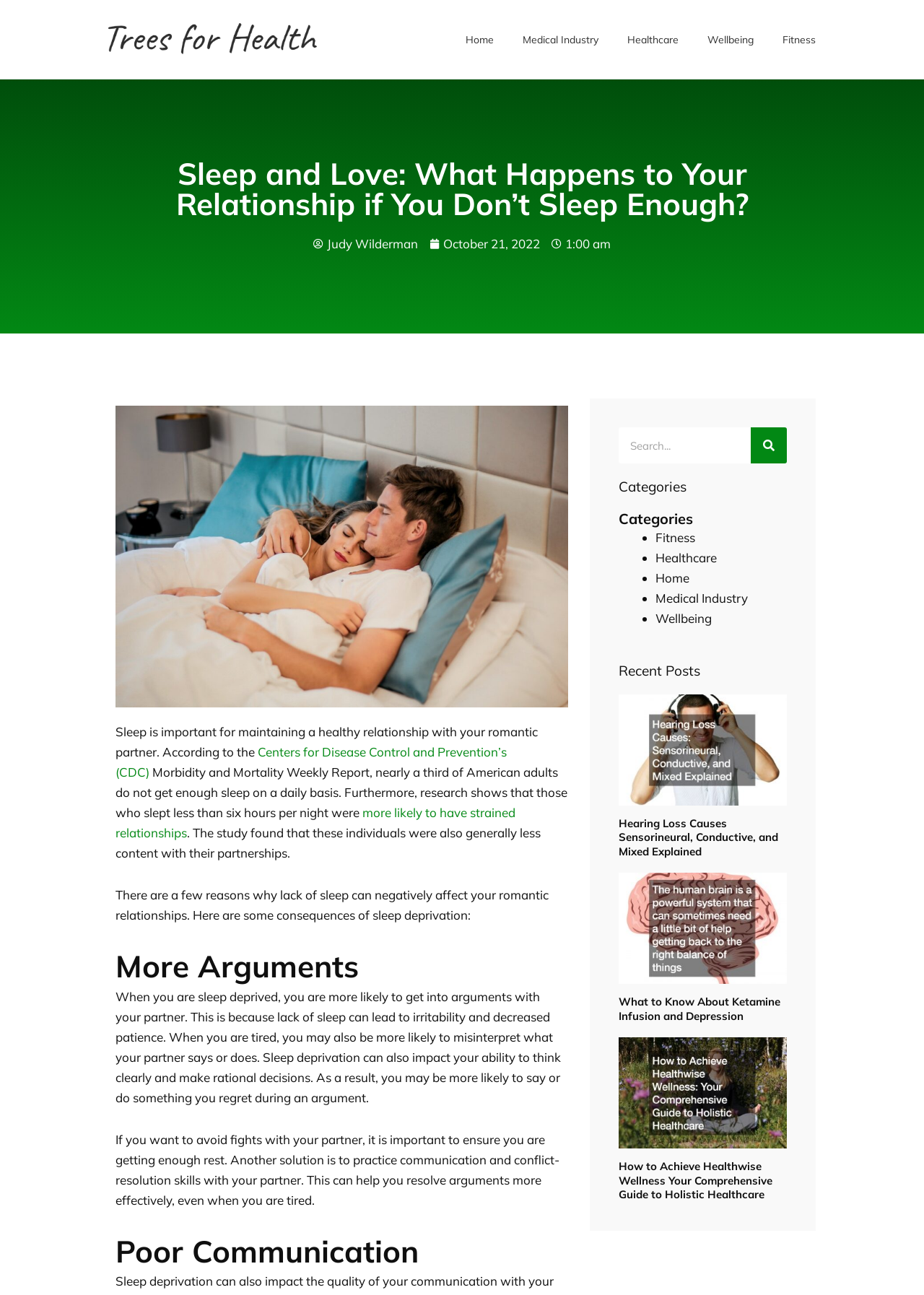Please answer the following question using a single word or phrase: What is the image on the webpage about?

Man and Woman Lying on Bed